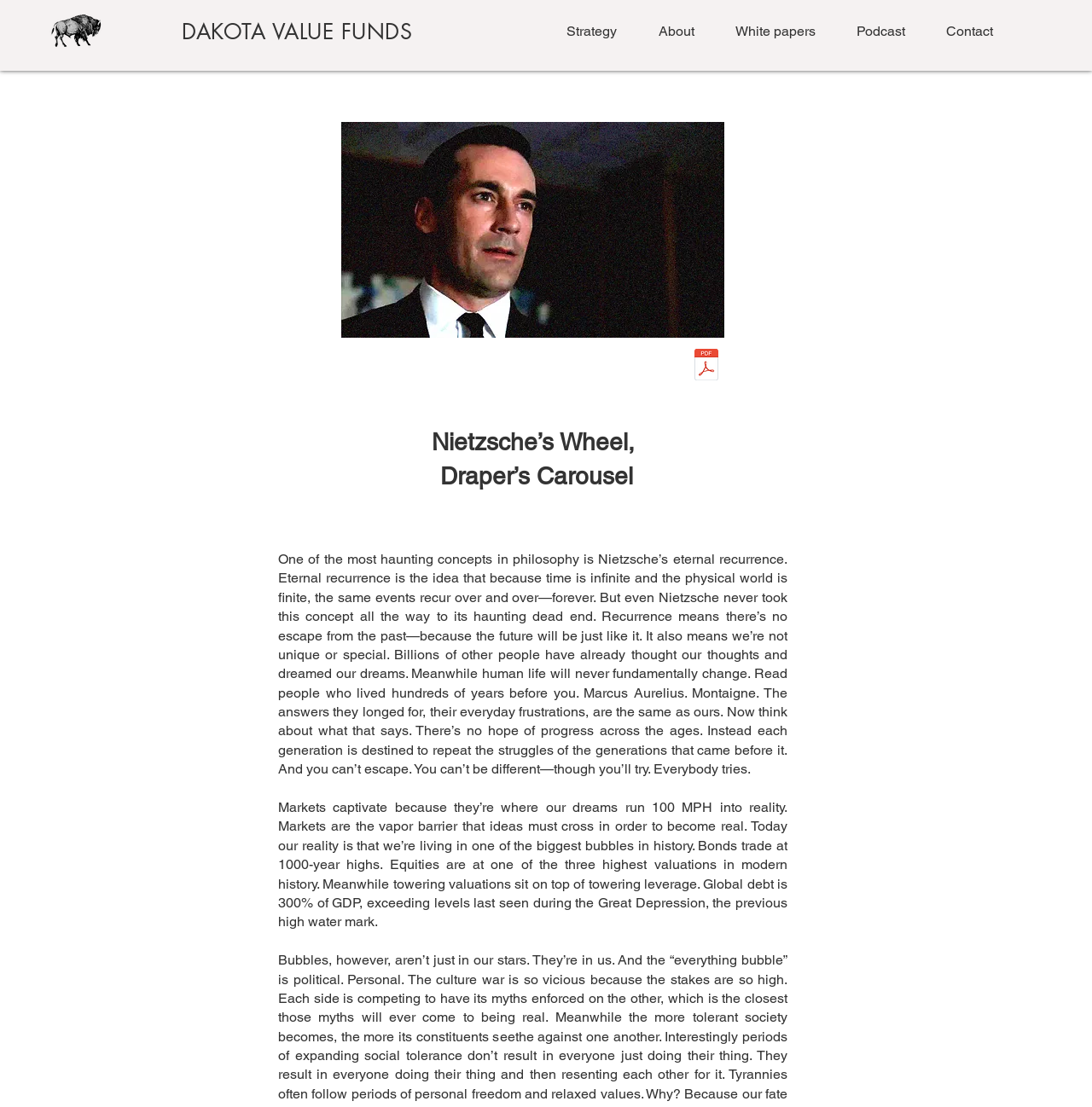Please provide a detailed answer to the question below by examining the image:
What is the file format of the downloadable resource?

The downloadable resource 'Nietzsche's Wheel-Draper's Carousel' is available in PDF format, as indicated by the link 'Nietzsche's Wheel-Draper's Carousel.pdf'.